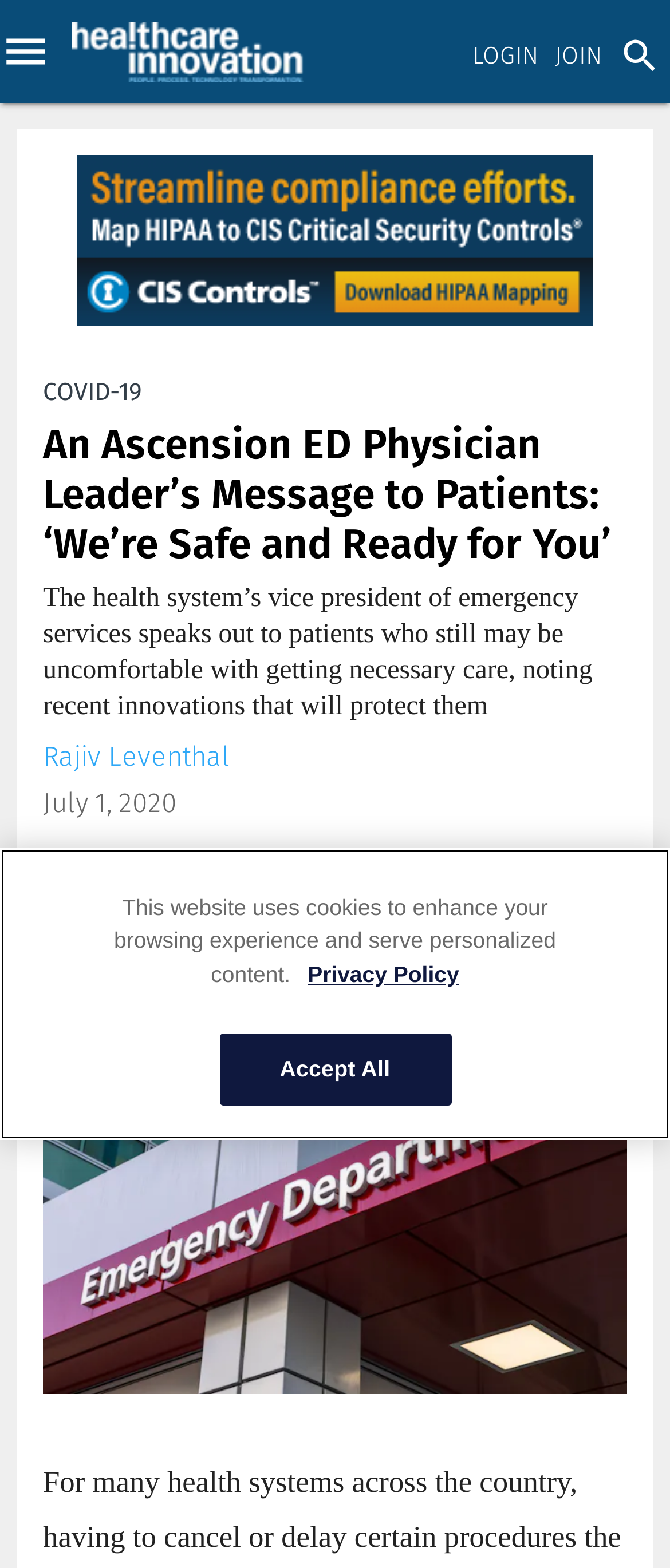Determine the bounding box coordinates (top-left x, top-left y, bottom-right x, bottom-right y) of the UI element described in the following text: Rajiv Leventhal

[0.064, 0.471, 0.344, 0.492]